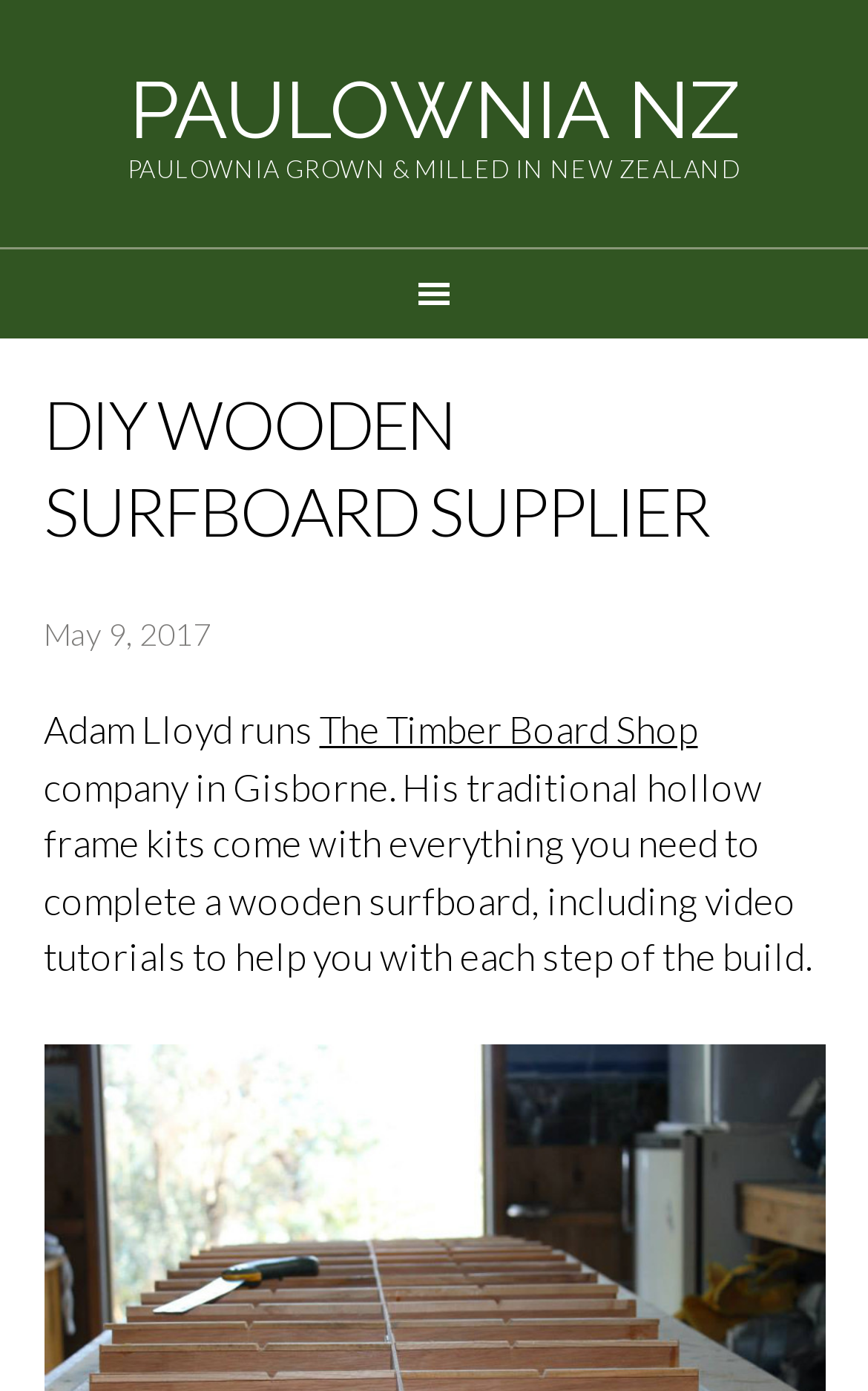Where is The Timber Board Shop located?
Look at the image and respond with a one-word or short-phrase answer.

Gisborne